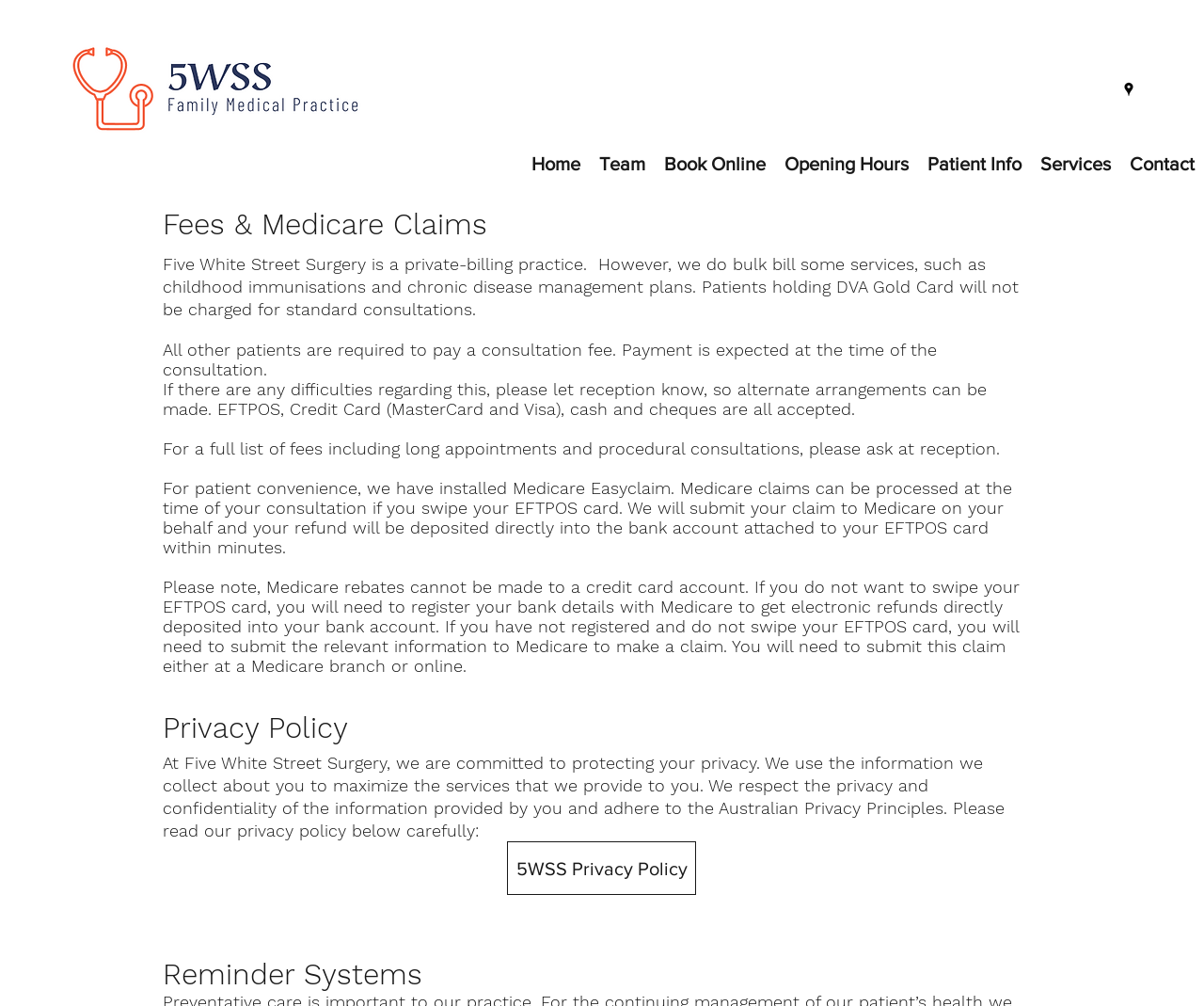Generate a comprehensive description of the contents of the webpage.

The webpage is about patient information for Five White Street Surgery. At the top left corner, there is a logo image. On the top right corner, there is a social bar with a Google Places icon. Below the logo, there is a navigation menu with links to different sections of the website, including Home, Team, Book Online, Opening Hours, Patient Info, Services, and Contact.

The main content of the page is divided into three sections. The first section is about fees and Medicare claims. It has a heading "Fees & Medicare Claims" and four paragraphs of text explaining the practice's billing policy, including information about bulk billing, consultation fees, and payment methods.

The second section is about the practice's privacy policy. It has a heading "Privacy Policy" and a paragraph of text explaining the practice's commitment to protecting patient privacy. Below the text, there is a link to the practice's privacy policy document.

The third section is about reminder systems, but it does not have any detailed information. It only has a heading "Reminder Systems" at the bottom of the page.